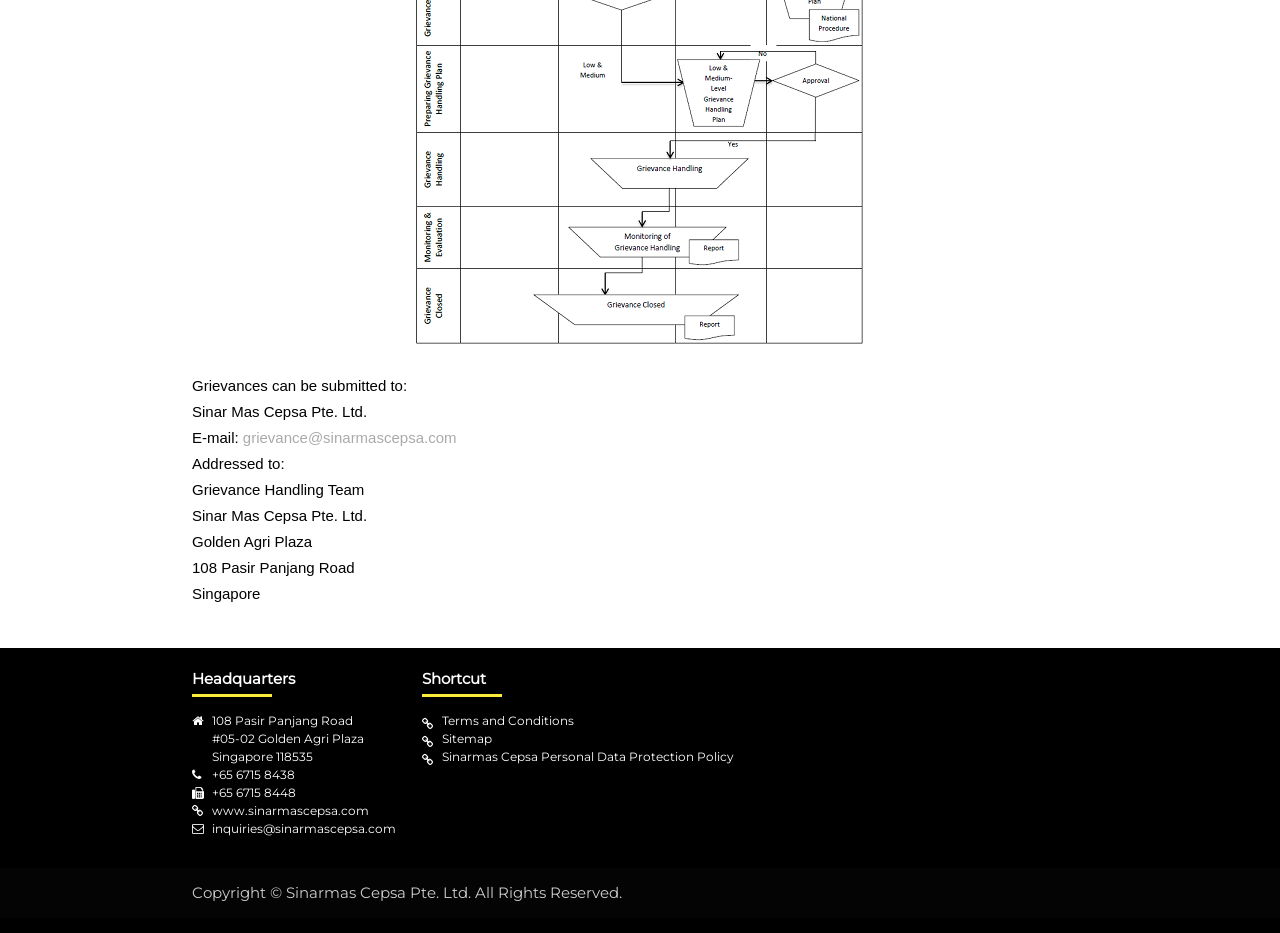What is the copyright information of the webpage?
Based on the visual, give a brief answer using one word or a short phrase.

Copyright © Sinarmas Cepsa Pte. Ltd. All Rights Reserved.